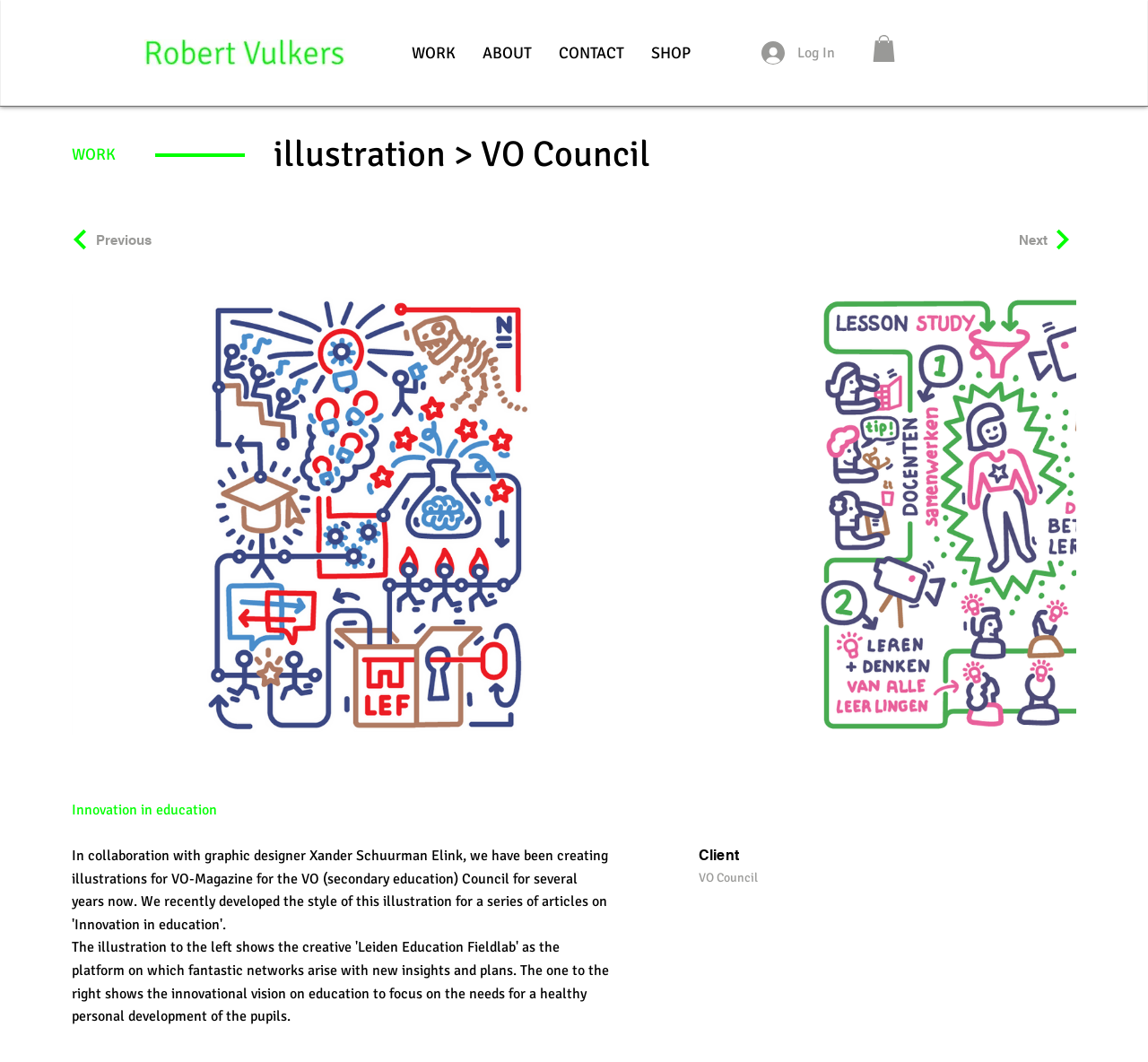Kindly provide the bounding box coordinates of the section you need to click on to fulfill the given instruction: "Click the 'WORK' link".

[0.347, 0.029, 0.409, 0.072]